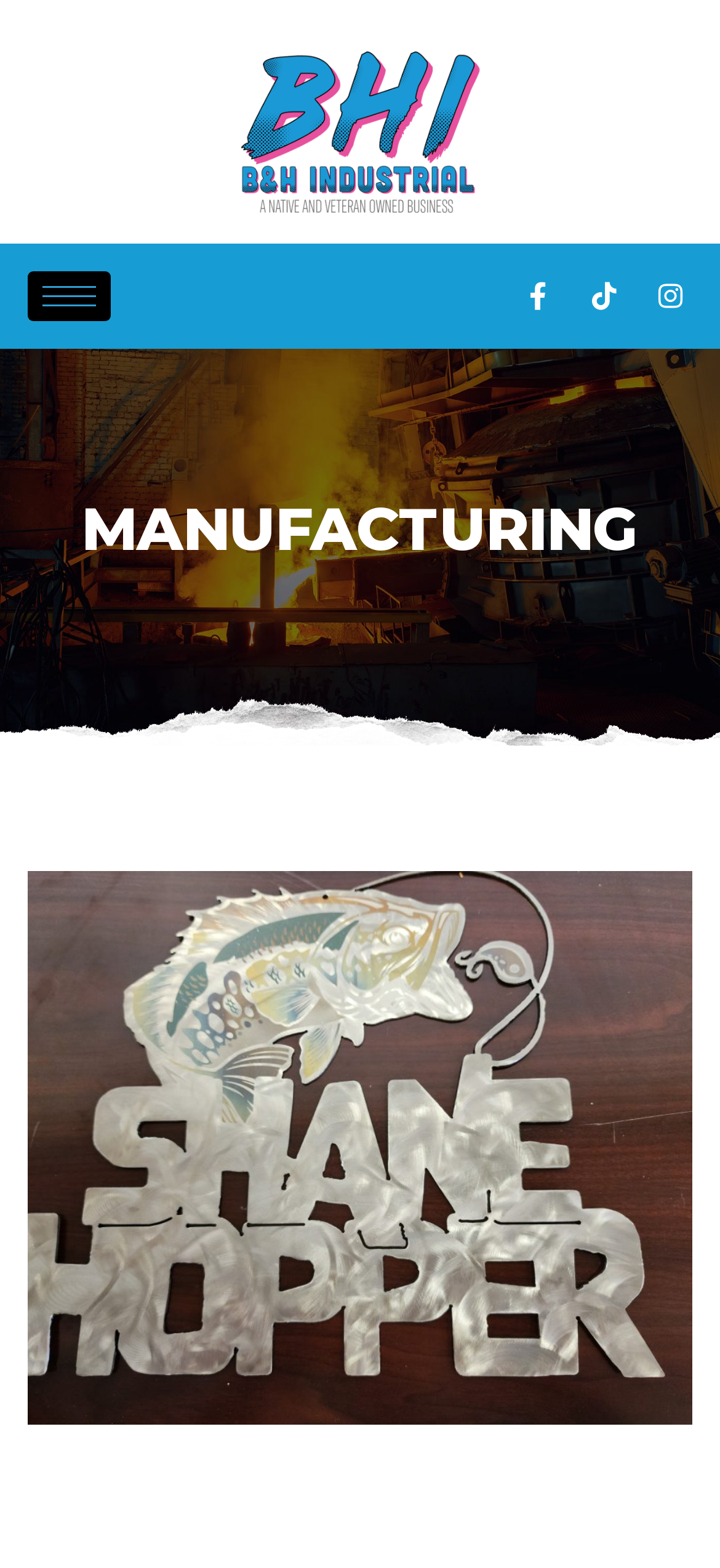Offer a detailed account of what is visible on the webpage.

The webpage is about B&H Industrial, a manufacturing company that offers various services including steel fabrication, stainless steel fabrication, welding, pipefitting, mechanical contracting, and plant services.

At the top left of the page, there is a link and an image with the text "BH", which is likely the company's logo. Next to the logo, there is a hamburger-icon button. On the top right side of the page, there are three social media links: Facebook, Tiktok, and Instagram, each represented by an icon.

Below the logo and the social media links, there is a large heading that reads "MANUFACTURING". Underneath the heading, there is a large image that takes up most of the page's width, which appears to be a background image or a banner. The image is described as "shane scaled", but its content is not specified.

Overall, the webpage has a simple and clean layout, with a prominent company logo and a clear heading that indicates the company's focus on manufacturing.